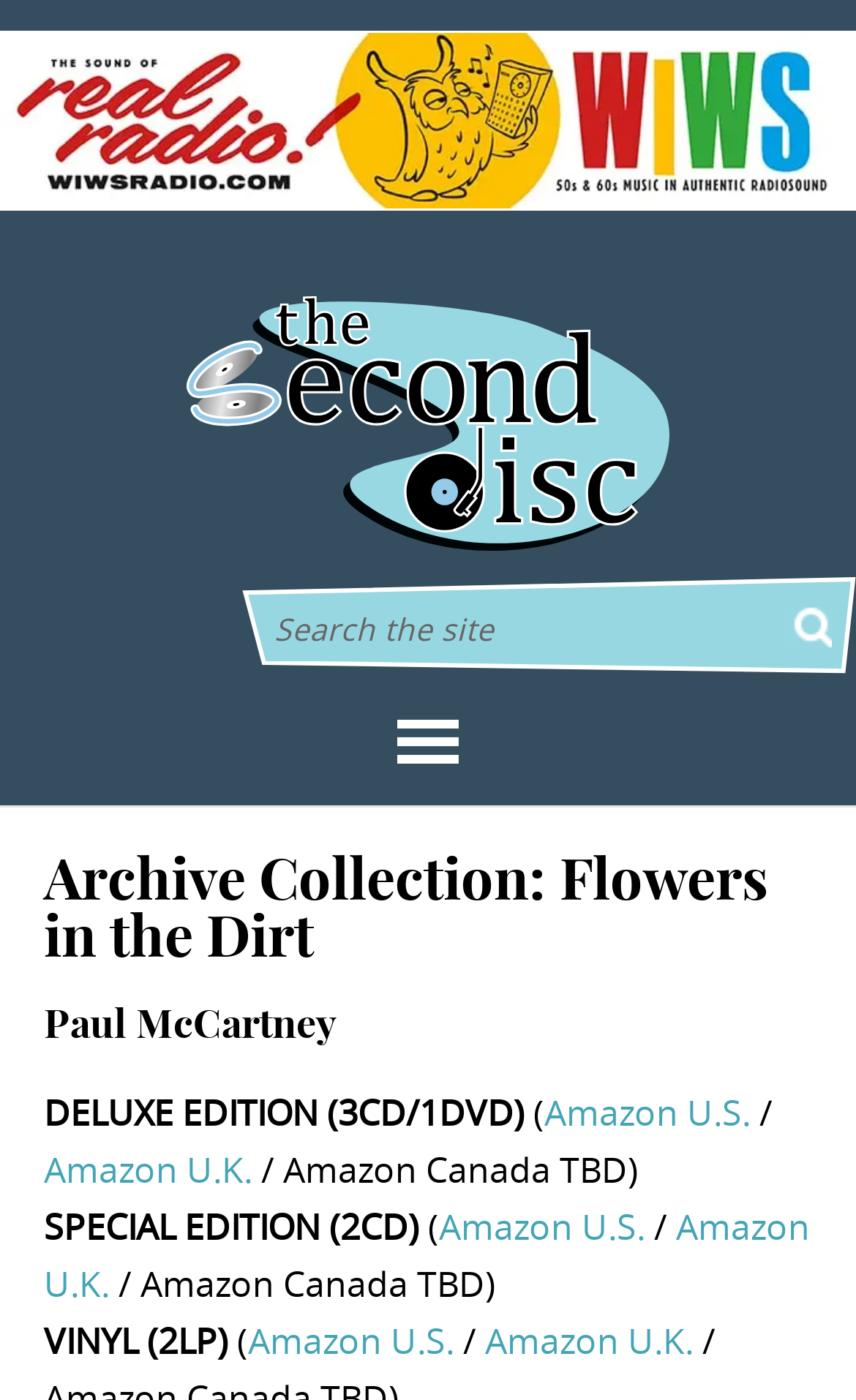Please provide the main heading of the webpage content.

Archive Collection: Flowers in the Dirt